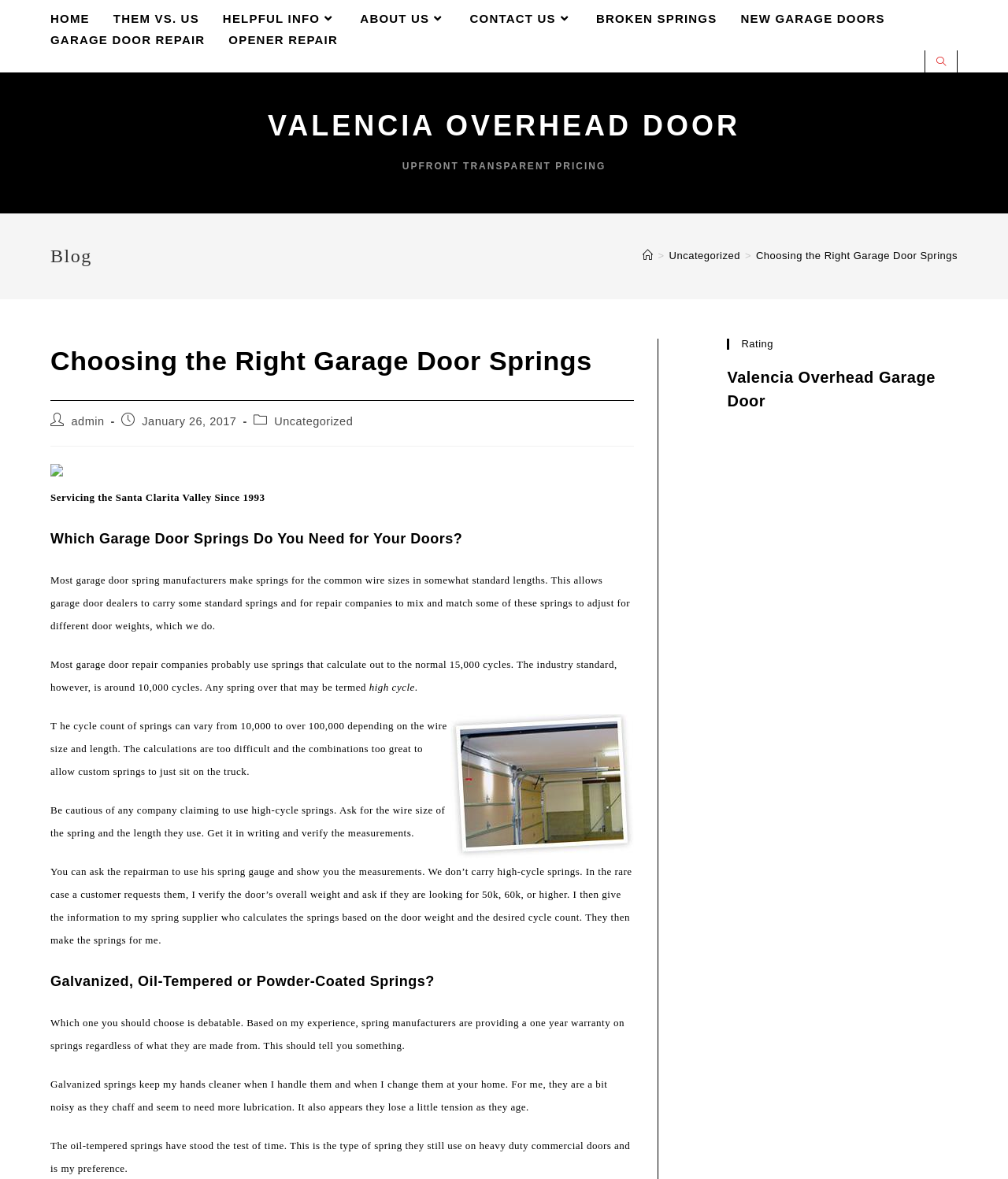Show the bounding box coordinates for the element that needs to be clicked to execute the following instruction: "Click on the 'HOME' link". Provide the coordinates in the form of four float numbers between 0 and 1, i.e., [left, top, right, bottom].

[0.038, 0.007, 0.101, 0.025]